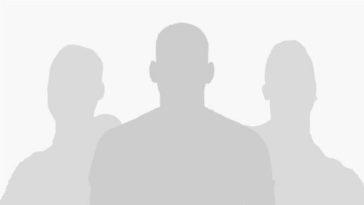What is the theme of the image?
Please provide a comprehensive answer to the question based on the webpage screenshot.

The image features indistinct figures shrouded in shadow, suggesting a sense of anonymity and mysteriousness, which enhances the theme of anticipation surrounding the upcoming match between Eintracht Frankfurt and Bayer Leverkusen.